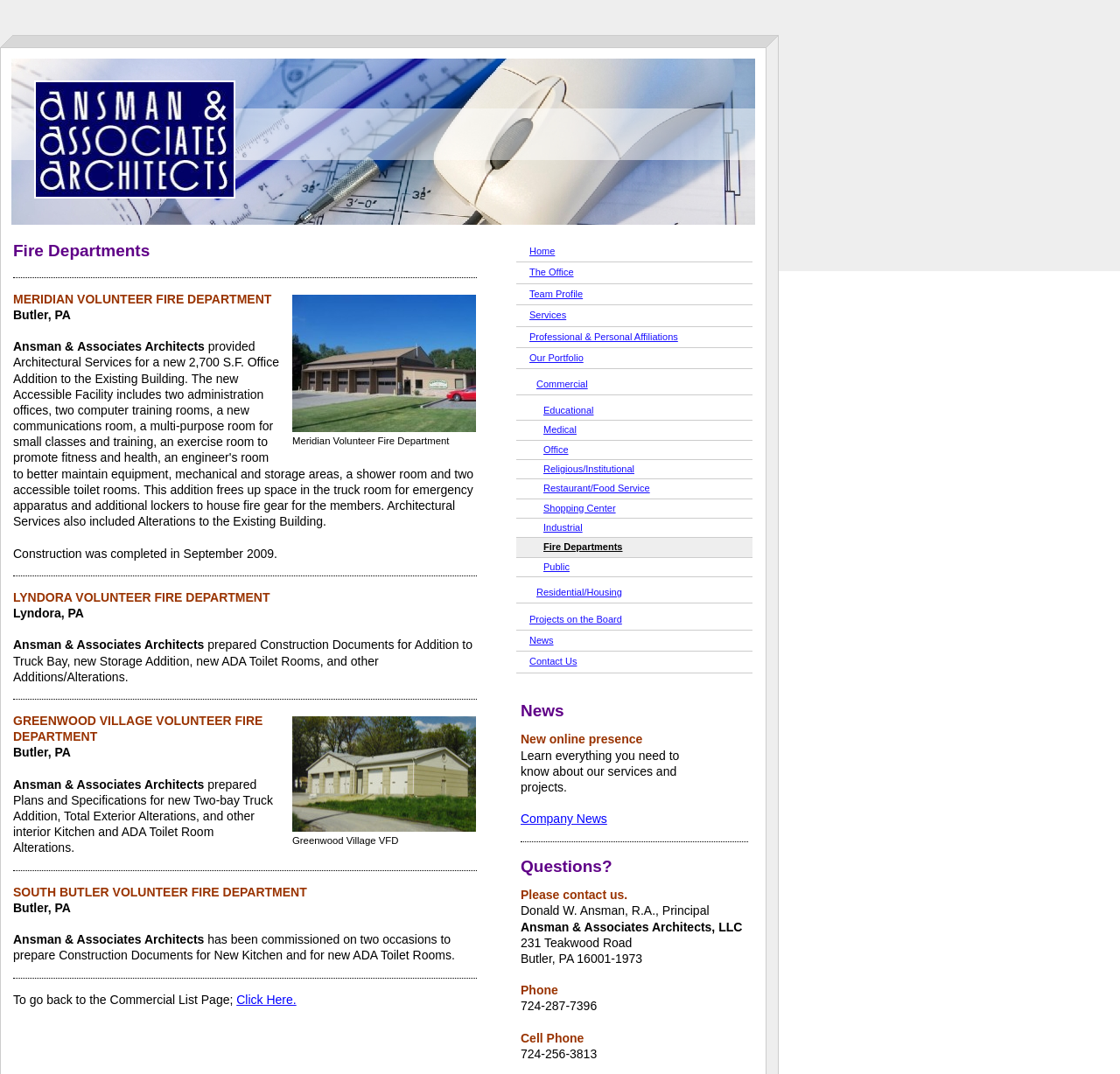What type of architecture does Ansman & Associates specialize in?
Give a detailed response to the question by analyzing the screenshot.

Based on the webpage, Ansman & Associates Architects has a section dedicated to Fire Departments, which suggests that they specialize in designing architecture for fire departments.